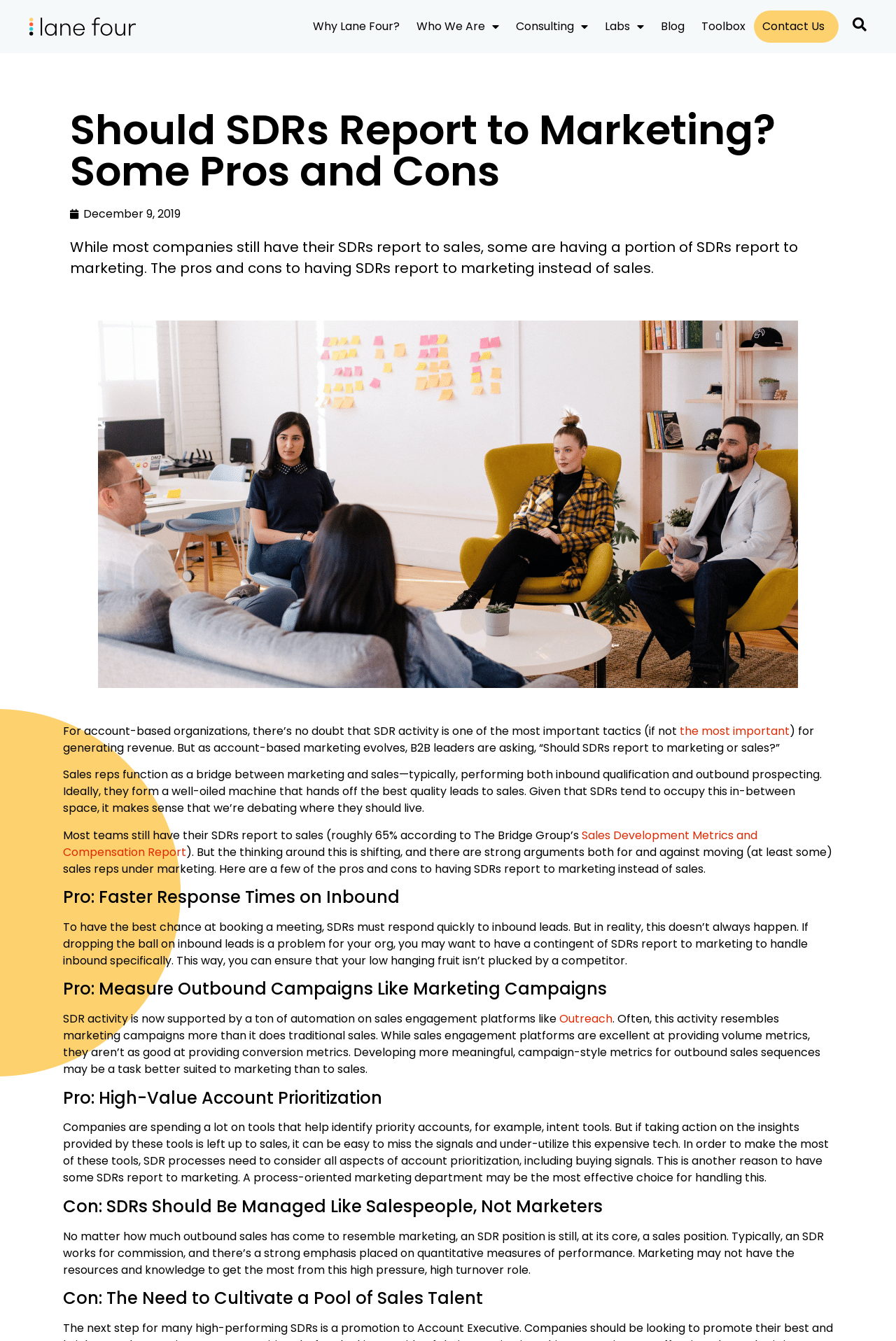Give a one-word or short phrase answer to the question: 
What is the date of the article?

December 9, 2019